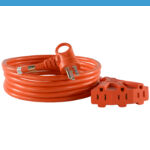How many grounded outlets are on the compact connector?
Can you provide an in-depth and detailed response to the question?

According to the caption, the compact connector on the other end of the extension cord has three grounded outlets, which allows for multiple devices to be powered simultaneously.